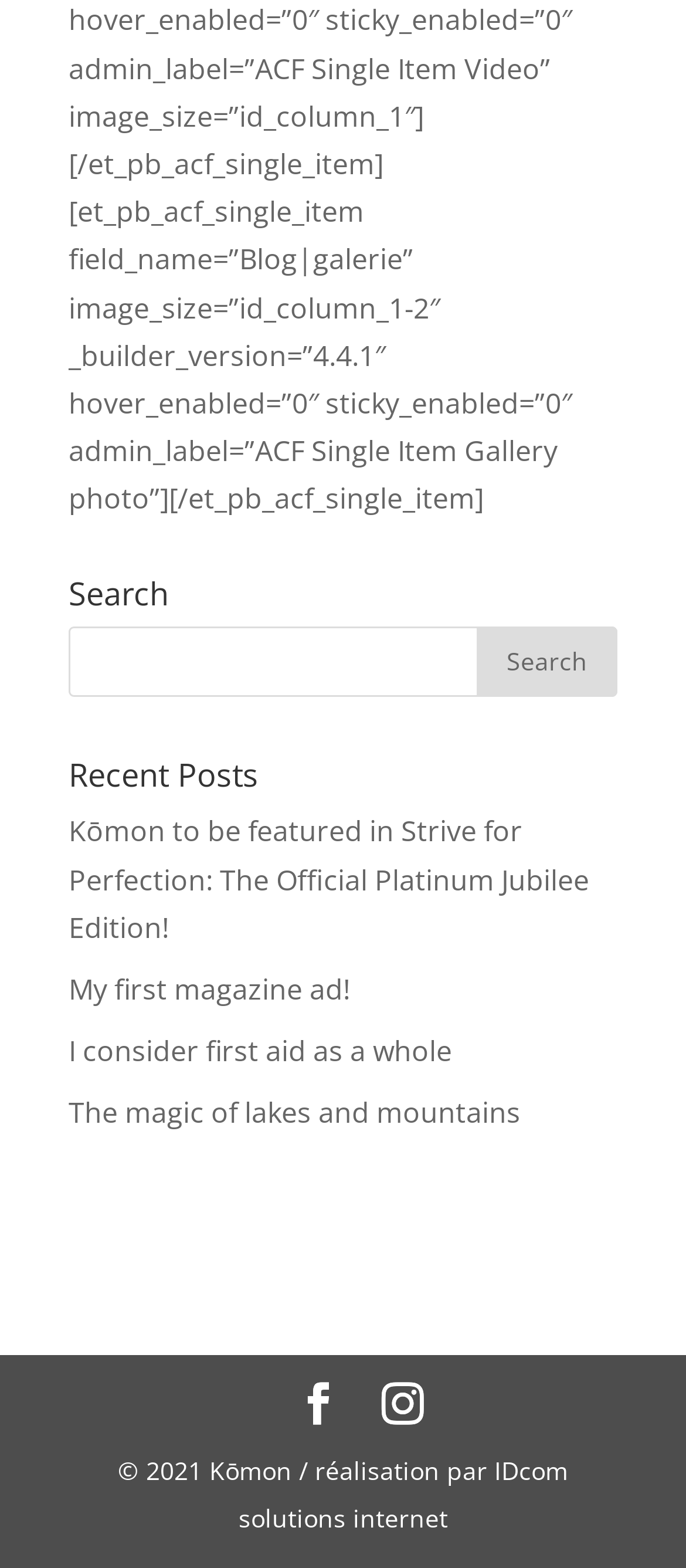Given the element description: "My first magazine ad!", predict the bounding box coordinates of this UI element. The coordinates must be four float numbers between 0 and 1, given as [left, top, right, bottom].

[0.1, 0.618, 0.51, 0.643]